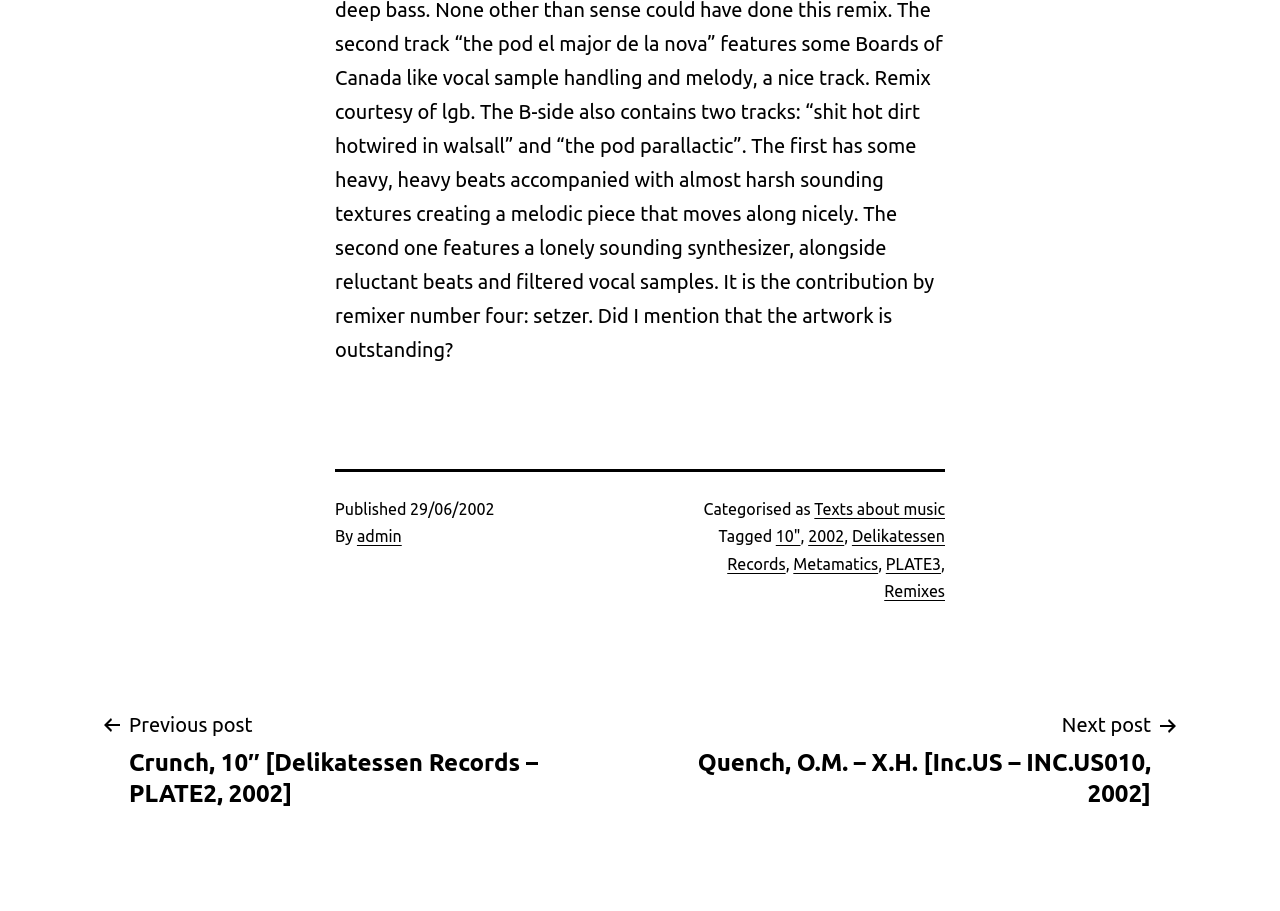How many tags are associated with the post?
Please use the visual content to give a single word or phrase answer.

4